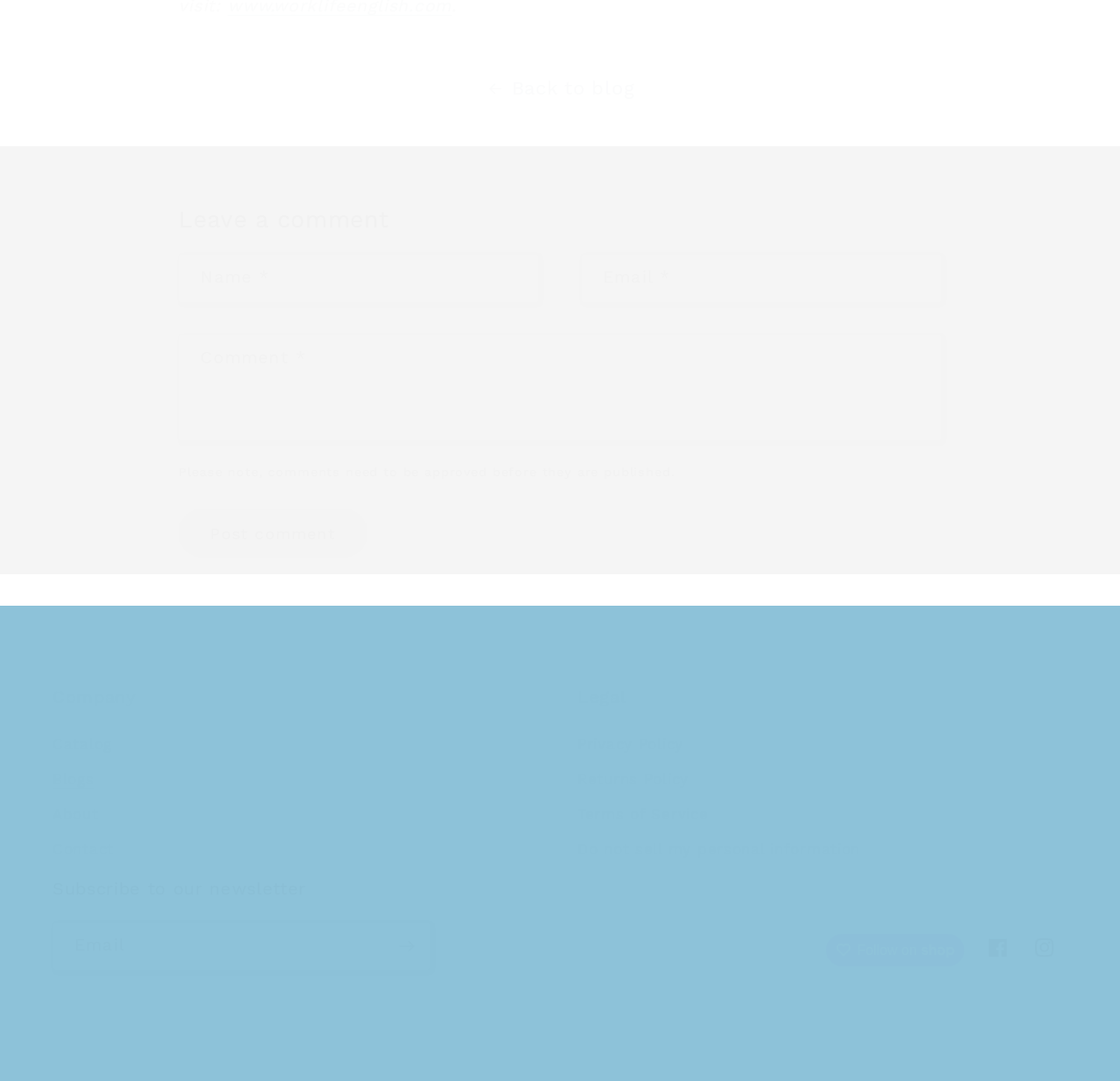What is the name of the company?
Kindly offer a detailed explanation using the data available in the image.

The webpage contains a heading 'Company' at the top, which suggests that the name of the company is simply 'Company'.